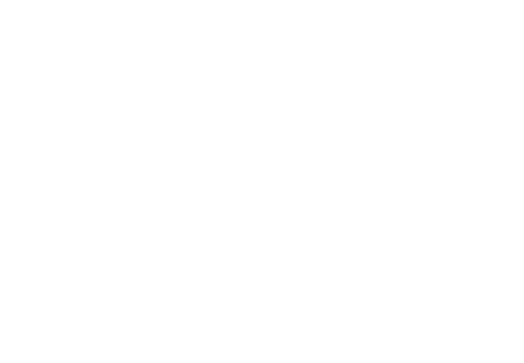Describe all the elements and aspects of the image comprehensively.

The image features a prominent logo of HarveyCorp, a fictional company that specializes in property development. The logo's design reflects professionalism and credibility, encapsulating the firm's focus on innovation within the construction and real estate sectors. Positioned within the website's news section, this logo serves as a visual representation of the latest updates concerning the company's endeavors, including projects that transform office buildings into life science facilities in an area known as Laval’s Biotech City. This branding reinforces HarveyCorp's identity as a leading developer and manager in the industry.